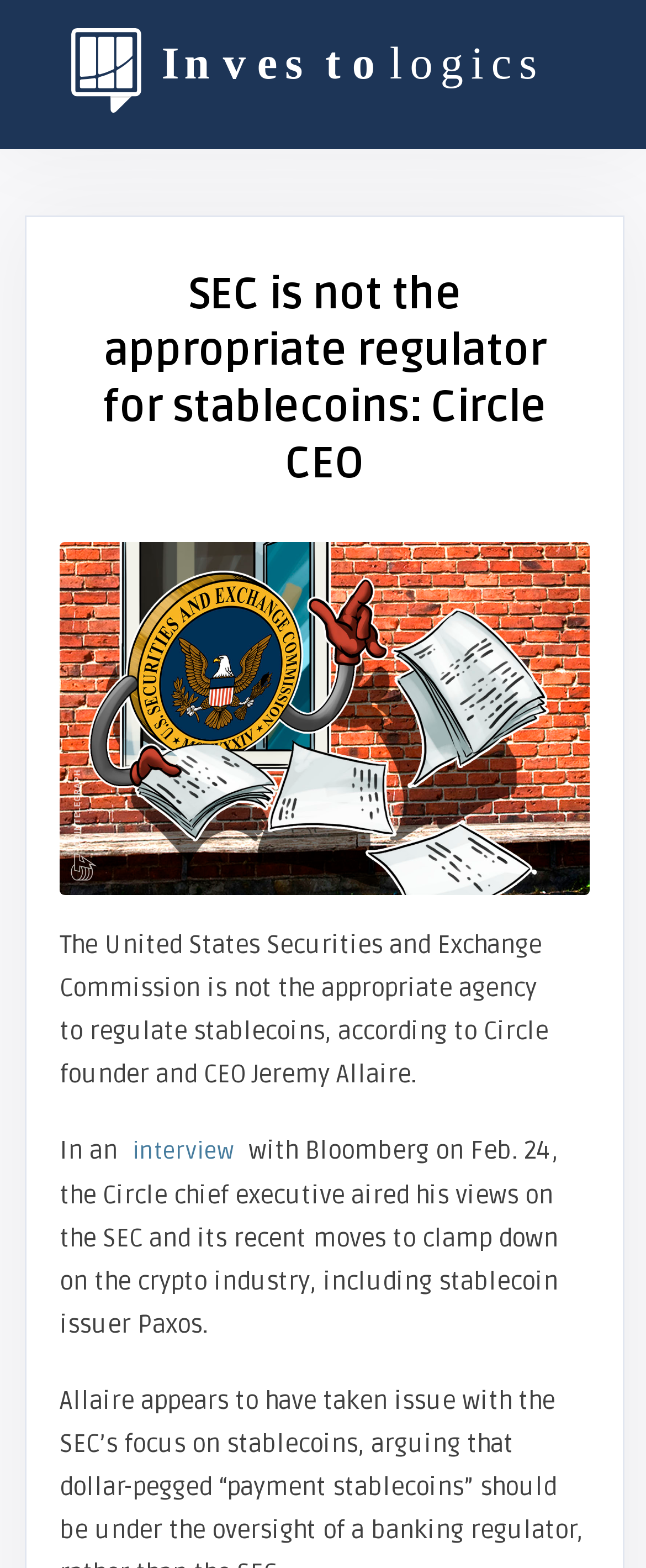What is the name of the stablecoin issuer mentioned?
Please provide a single word or phrase based on the screenshot.

Paxos